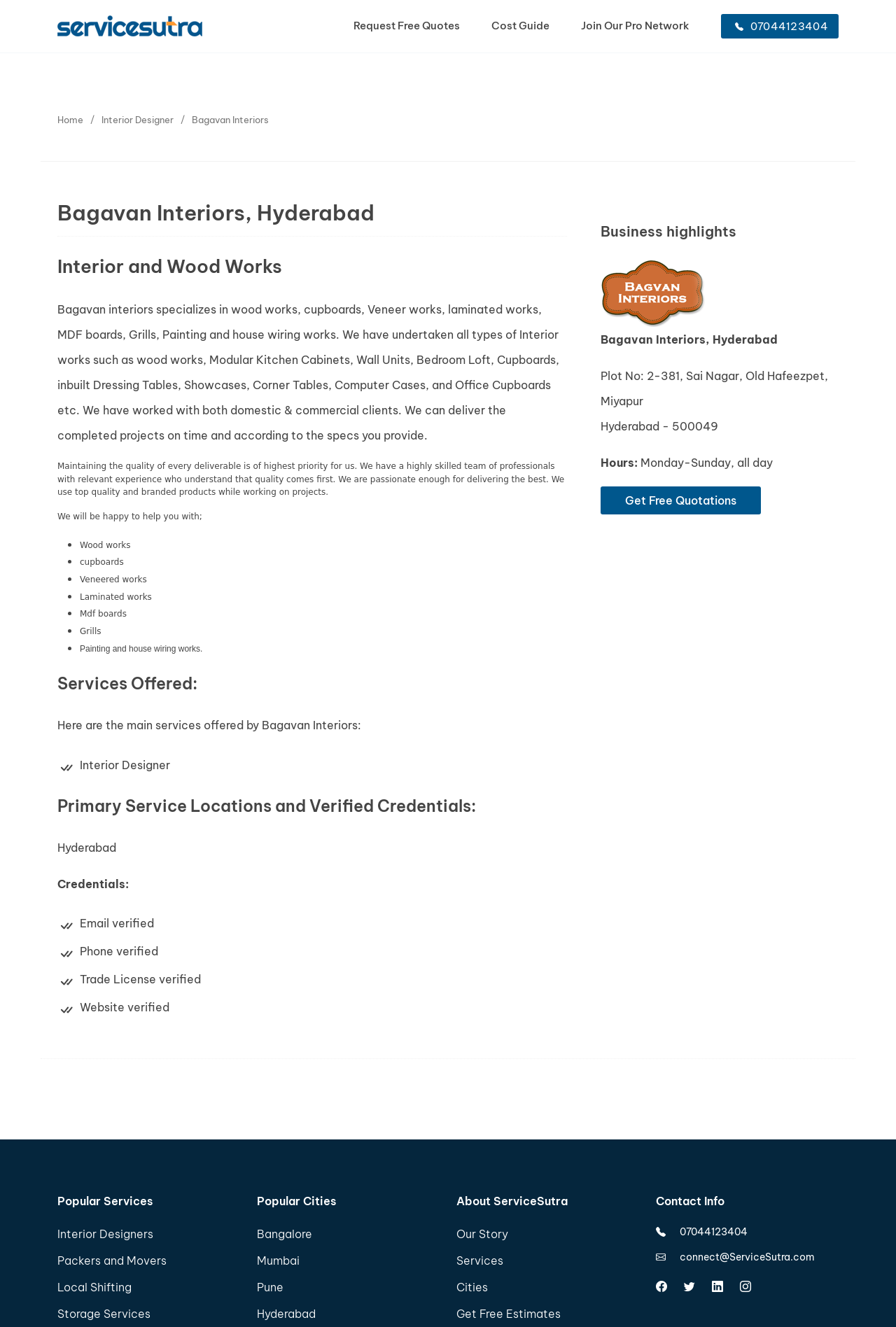Summarize the webpage with intricate details.

The webpage is about Bagavan Interiors, an interior designer service provider in Hyderabad. At the top, there is a logo of ServiceSutra, a link to the website, and a phone number to call for inquiries. Below the logo, there are four links: "Request Free Quotes", "Cost Guide", "Join Our Pro Network", and a phone number with a call icon.

On the left side, there is a navigation menu with links to "Home", "Interior Designer", and other services. Next to the navigation menu, there is a heading "Bagavan Interiors, Hyderabad" followed by a brief description of the company's services, including wood works, cupboards, veneer works, and more.

Below the description, there are two paragraphs highlighting the company's commitment to quality and its team of professionals. Then, there is a list of services offered, including wood works, cupboards, veneered works, and more.

Further down, there is a section titled "Services Offered" with a brief description of the services provided by Bagavan Interiors. Next to it, there is a section titled "Primary Service Locations and Verified Credentials" with information about the company's location in Hyderabad and its verified credentials, including email, phone, trade license, and website verification.

On the right side, there is a section titled "Business Highlights" with an image, address, and contact information of Bagavan Interiors. Below it, there is a link to "Get Free Quotations".

At the bottom of the page, there are three columns of links. The first column is titled "Popular Services" with links to interior designers, packers and movers, and local shifting. The second column is titled "Popular Cities" with links to Bangalore, Mumbai, and Pune. The third column is titled "About ServiceSutra" with links to the company's story, services, and cities. Finally, there is a section titled "Contact Info" with links to phone numbers, email, and social media profiles.